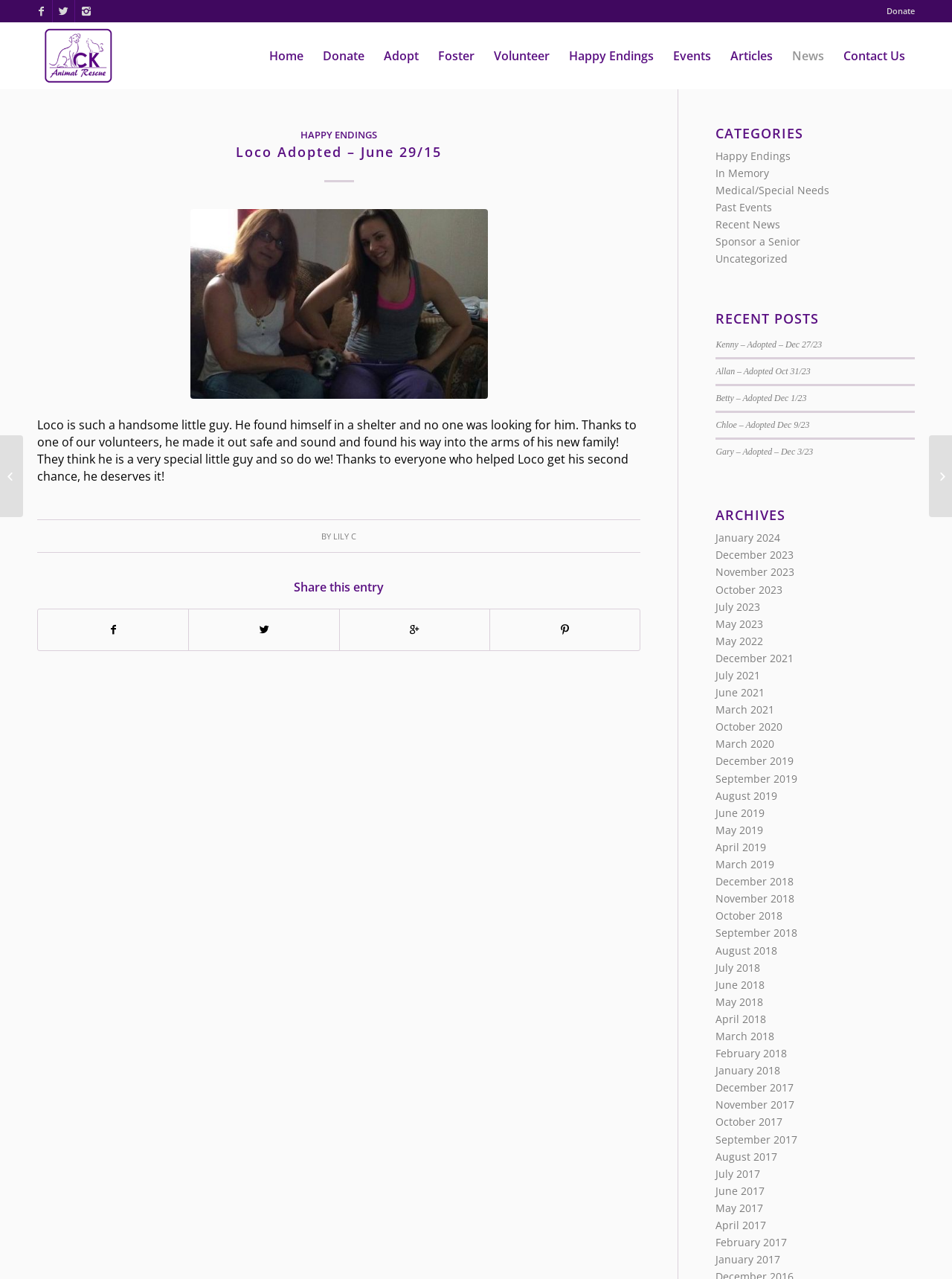Please find and generate the text of the main heading on the webpage.

Loco Adopted – June 29/15